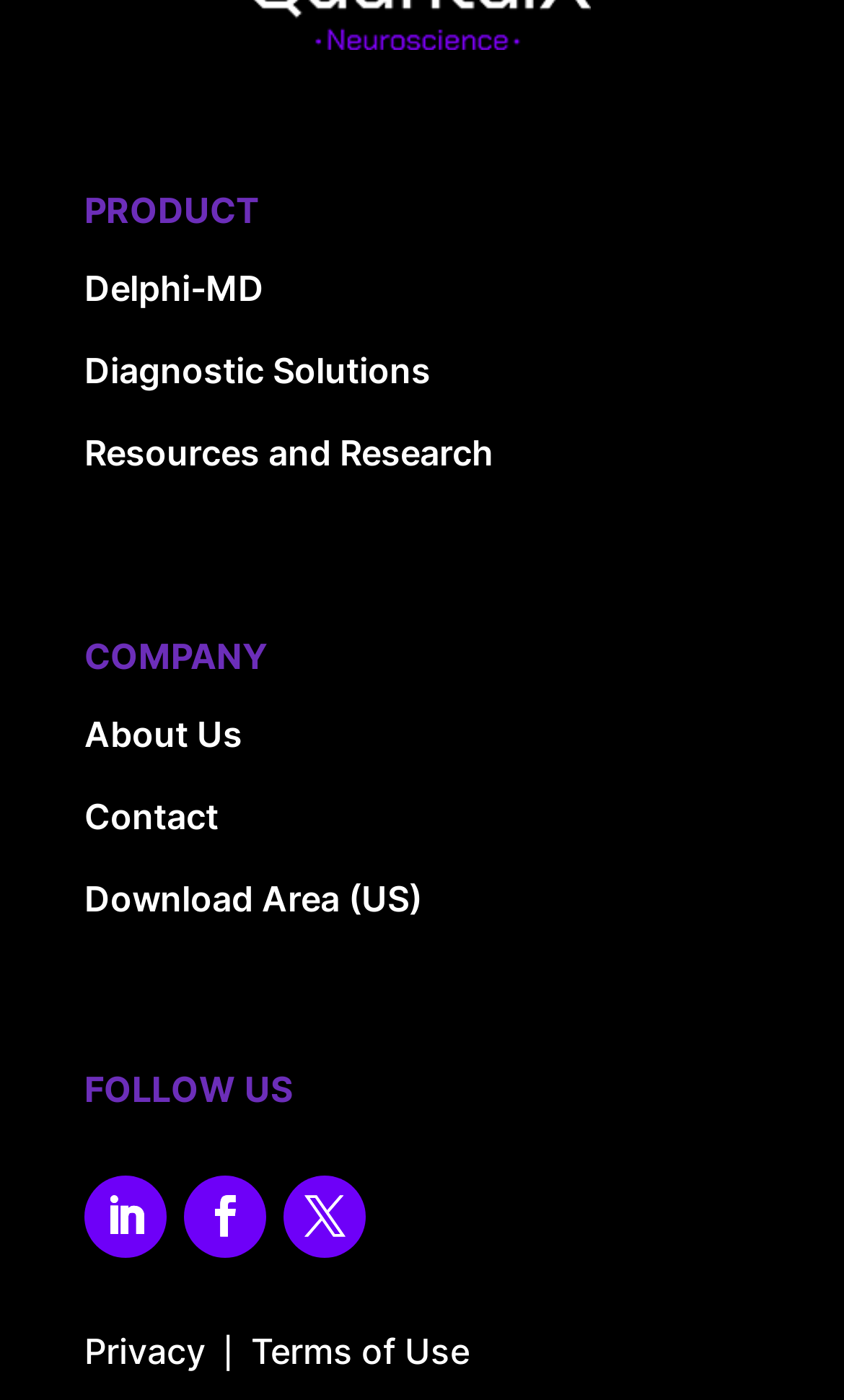Determine the bounding box coordinates for the element that should be clicked to follow this instruction: "View Diagnostic Solutions". The coordinates should be given as four float numbers between 0 and 1, in the format [left, top, right, bottom].

[0.1, 0.249, 0.51, 0.279]